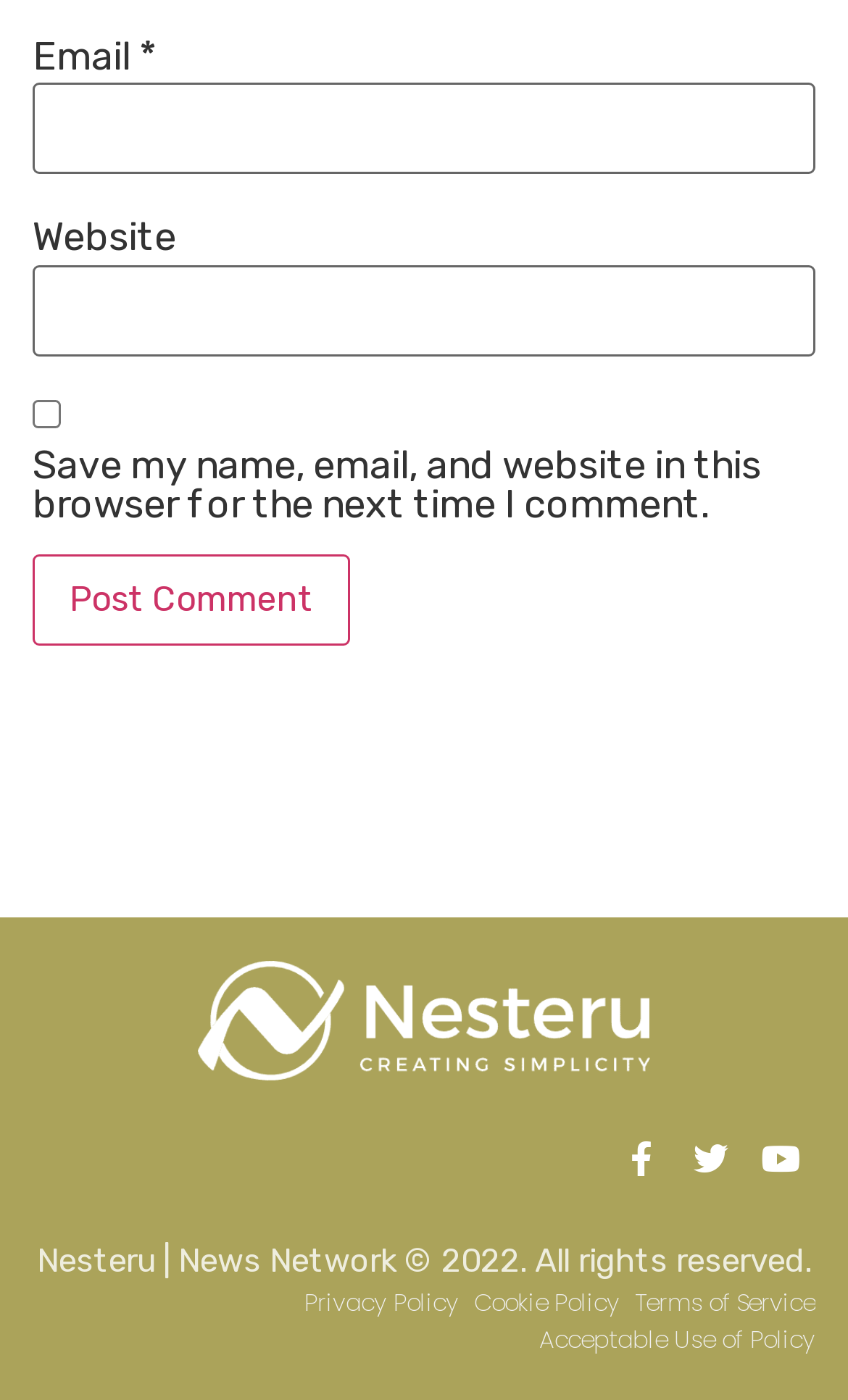What is the purpose of the checkbox?
Kindly offer a detailed explanation using the data available in the image.

The checkbox is located below the 'Email' and 'Website' input fields, and its label is 'Save my name, email, and website in this browser for the next time I comment.' This suggests that the purpose of the checkbox is to save the user's comment information for future use.